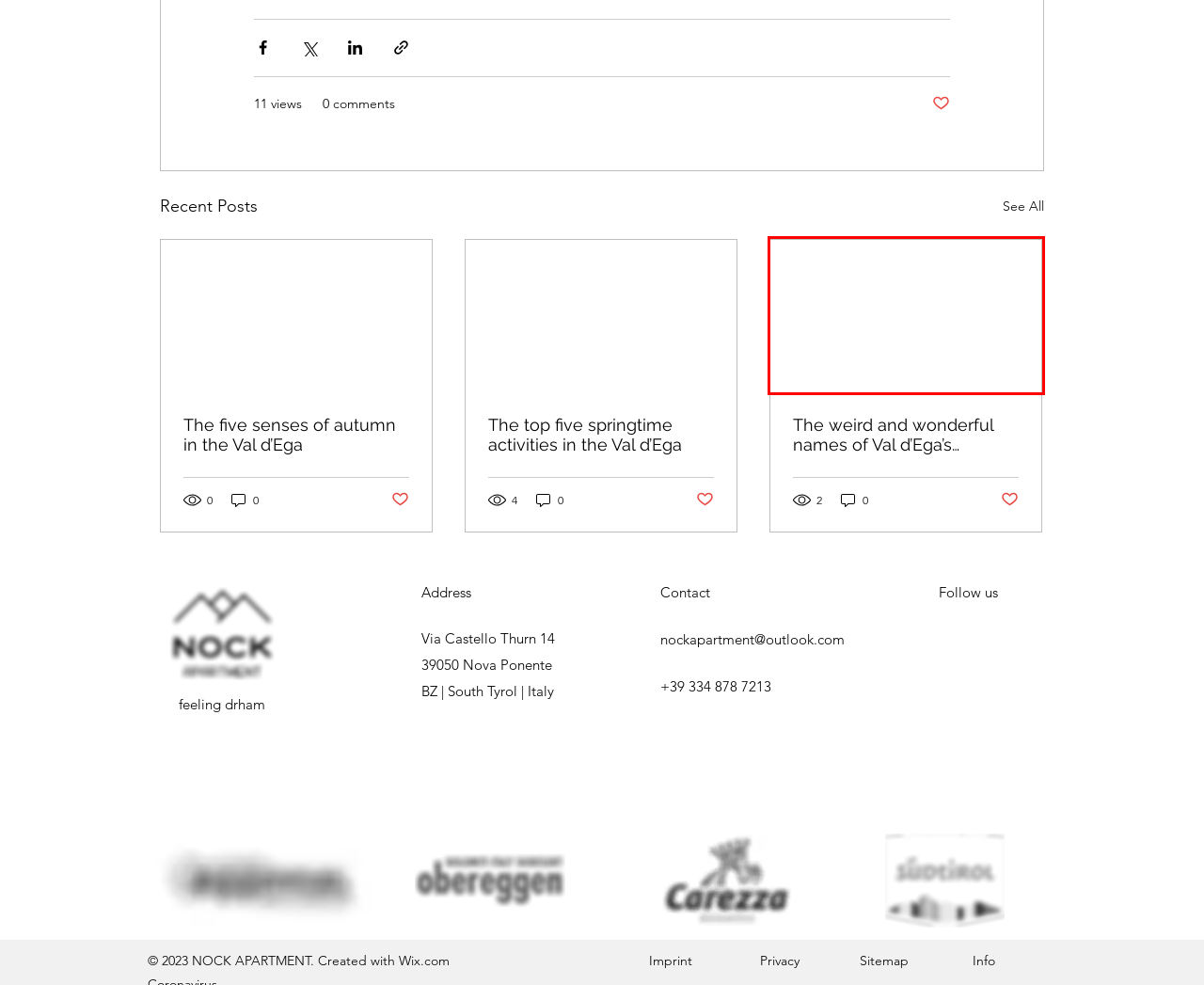Look at the screenshot of a webpage where a red rectangle bounding box is present. Choose the webpage description that best describes the new webpage after clicking the element inside the red bounding box. Here are the candidates:
A. Aktivitäten | Nock Apartment
B. The five senses of autumn in the Val d’Ega
C. Sitemap | Nock Apartment
D. Impressum | Nock Apartment
E. Blog | Nock Apartment
F. Privacy | Nock Apartment
G. The weird and wonderful names of Val d’Ega’s peoples
H. The top five springtime activities in the Val d’Ega

G